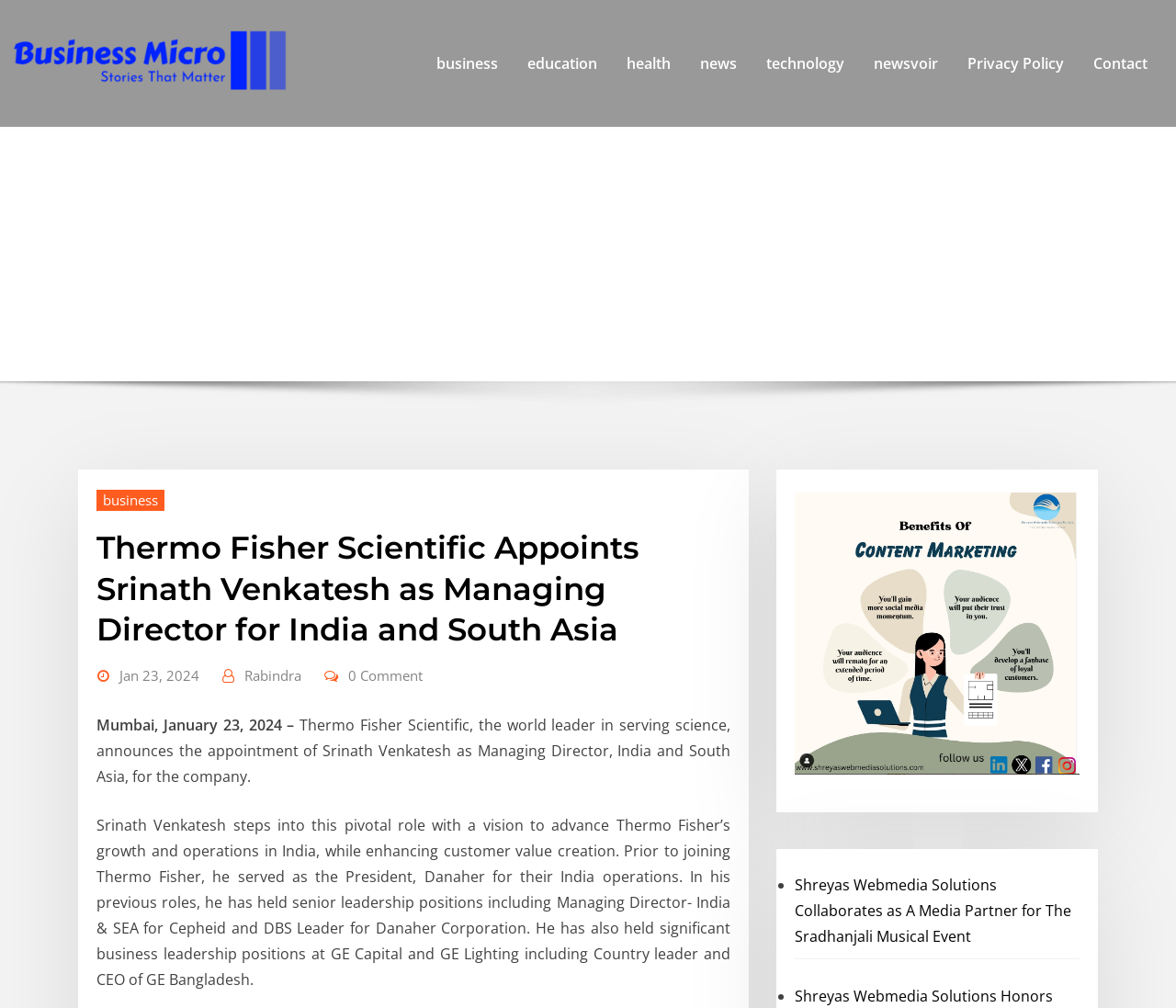Using the element description: "Jan 23, 2024", determine the bounding box coordinates for the specified UI element. The coordinates should be four float numbers between 0 and 1, [left, top, right, bottom].

[0.102, 0.658, 0.17, 0.682]